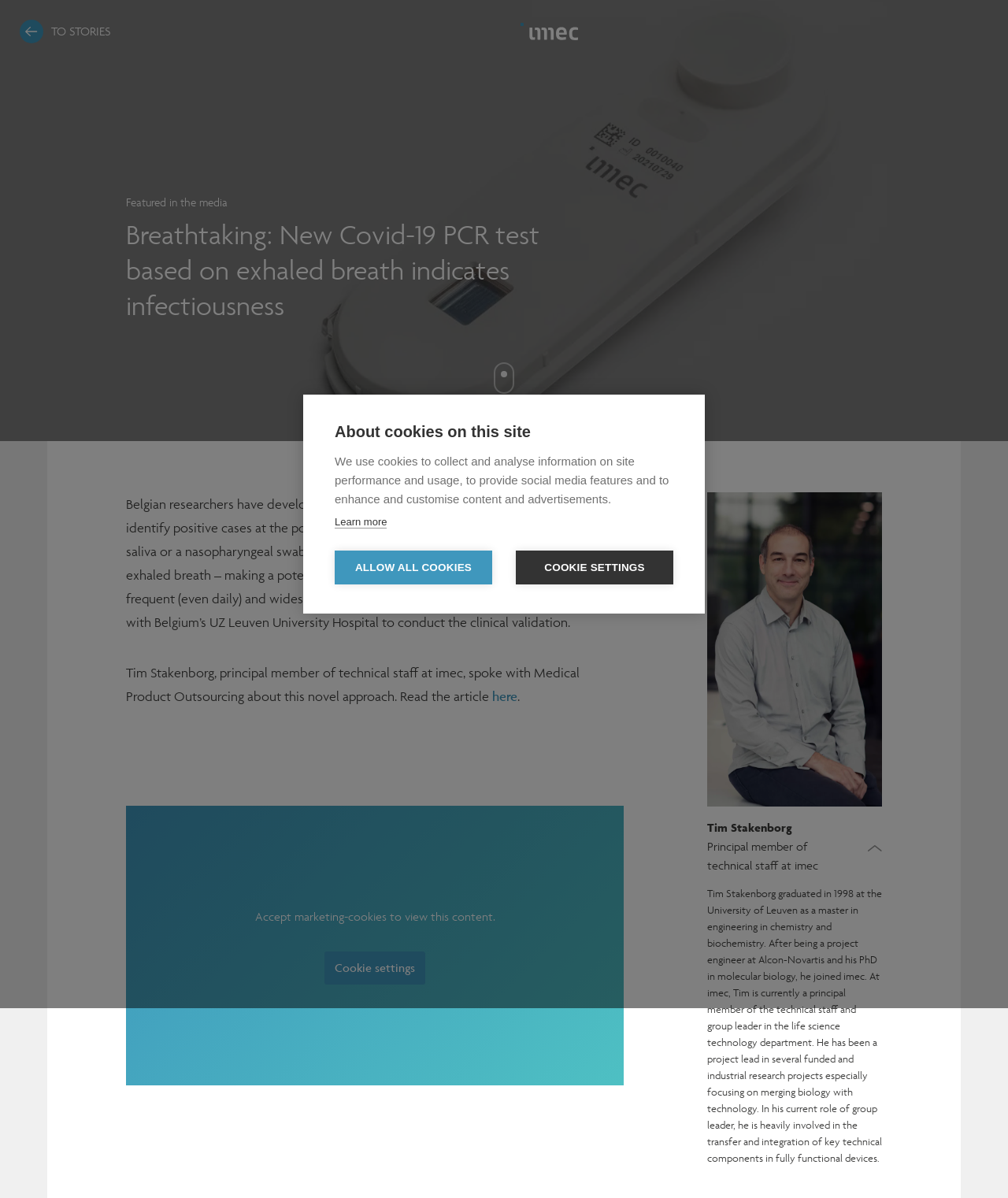Determine the bounding box coordinates of the element that should be clicked to execute the following command: "Read the article about the new Covid-19 PCR test".

[0.485, 0.574, 0.513, 0.588]